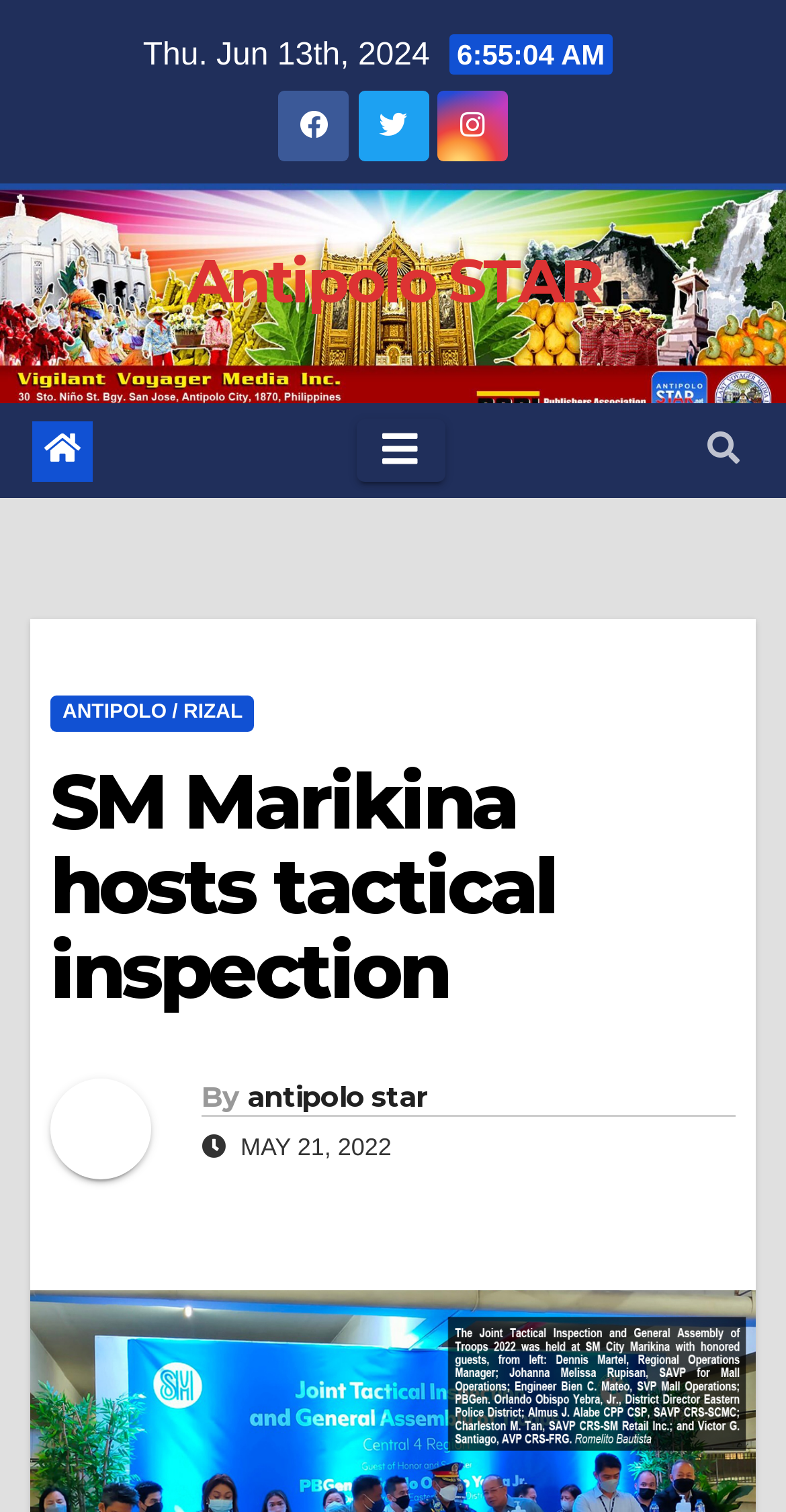What is the name of the author?
Based on the image, answer the question with as much detail as possible.

I searched the webpage and found a heading element with the text 'Byantipolo star', which appears to be the name of the author.